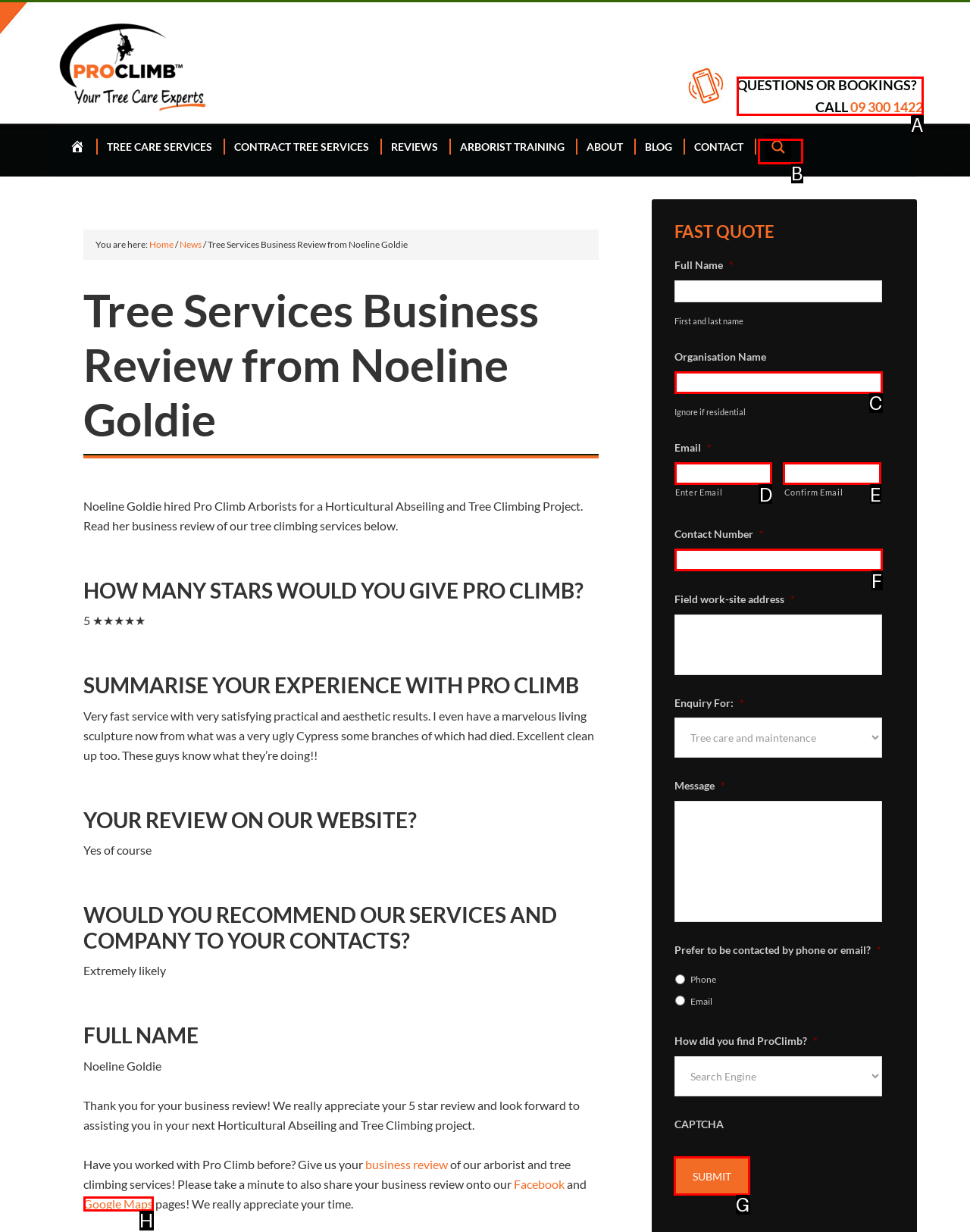Please identify the correct UI element to click for the task: Click the 'Submit' button Respond with the letter of the appropriate option.

G